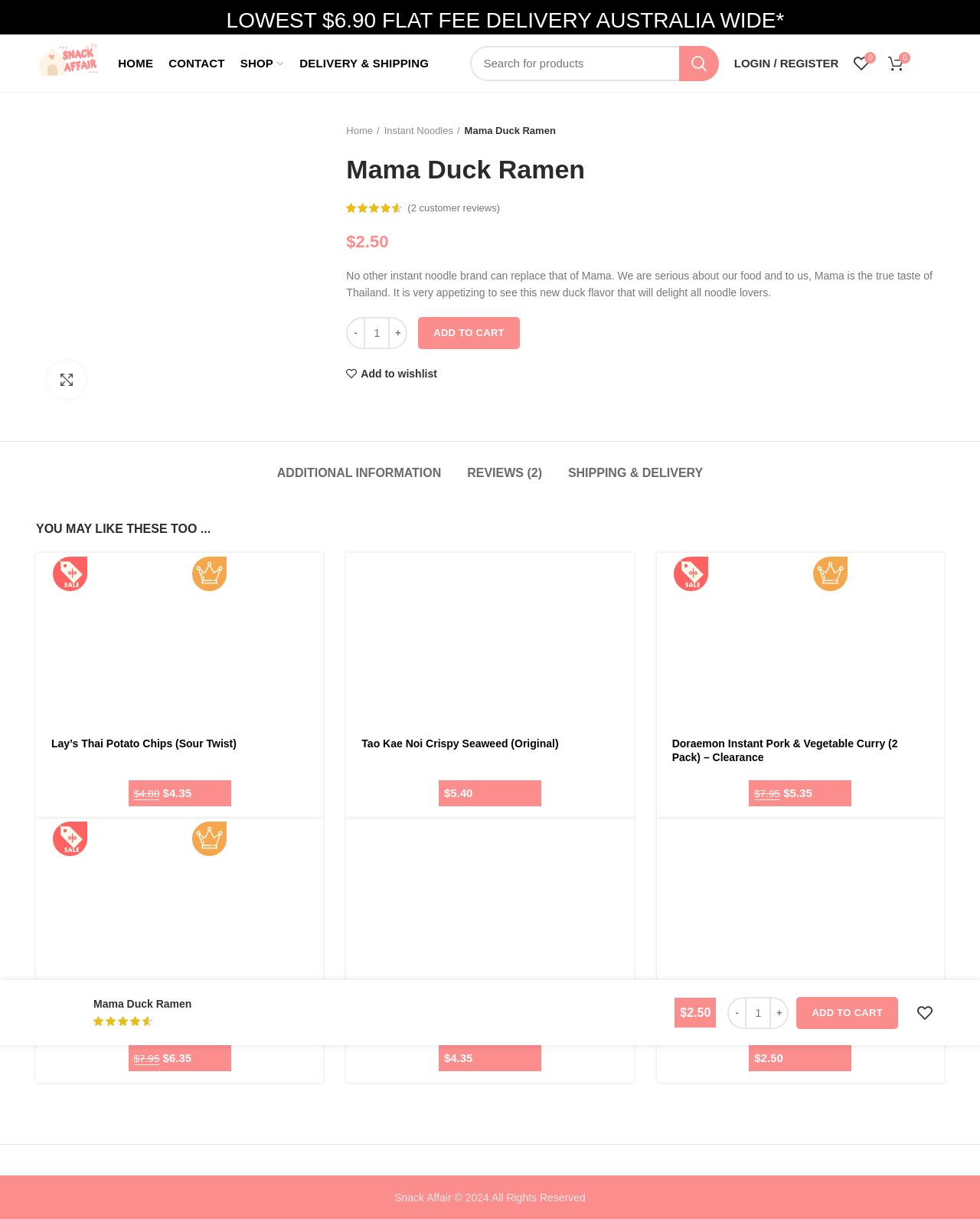Can you show the bounding box coordinates of the region to click on to complete the task described in the instruction: "View the Blog Description page"?

None